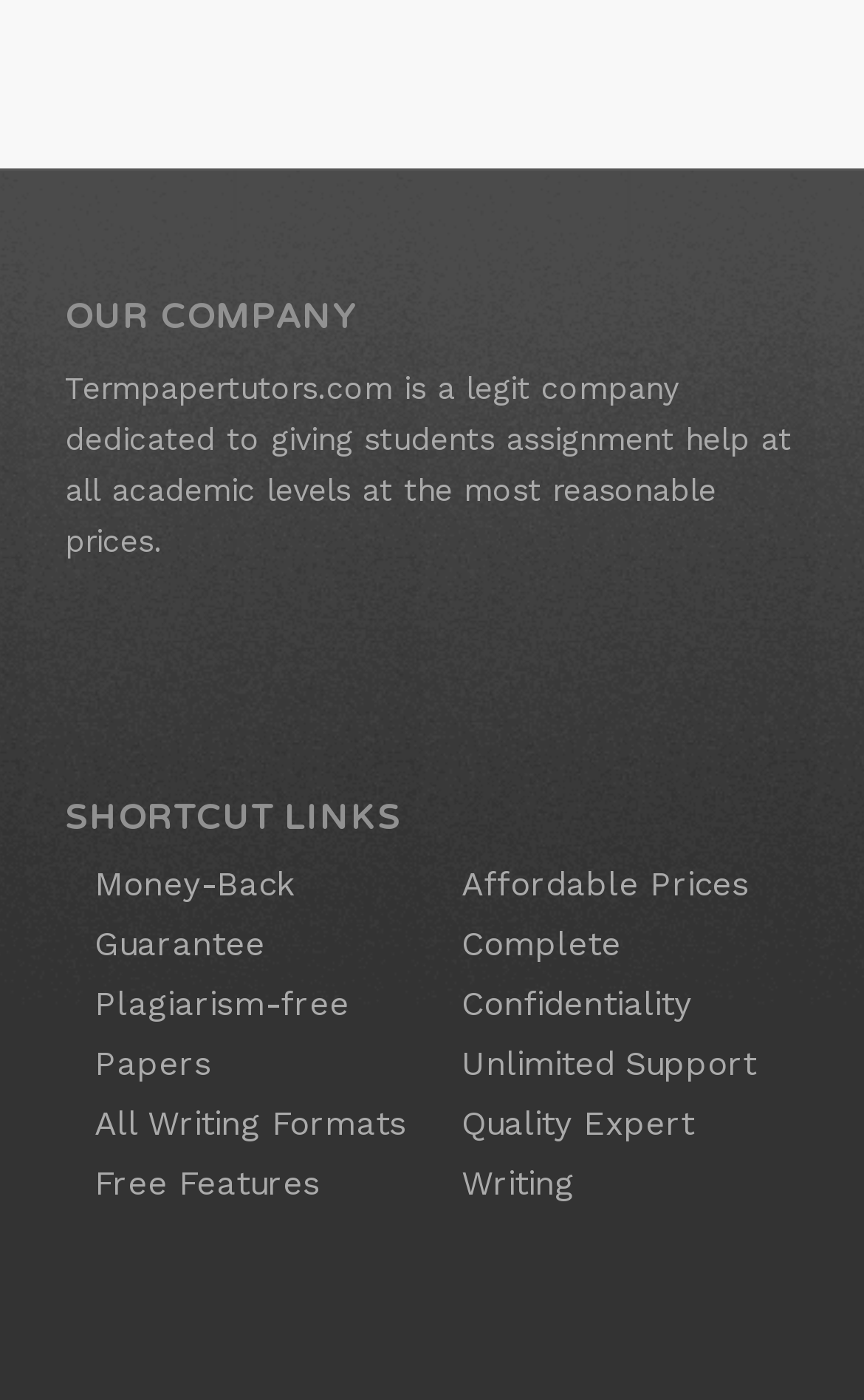Please specify the coordinates of the bounding box for the element that should be clicked to carry out this instruction: "Check 'Affordable Prices'". The coordinates must be four float numbers between 0 and 1, formatted as [left, top, right, bottom].

[0.534, 0.618, 0.867, 0.647]